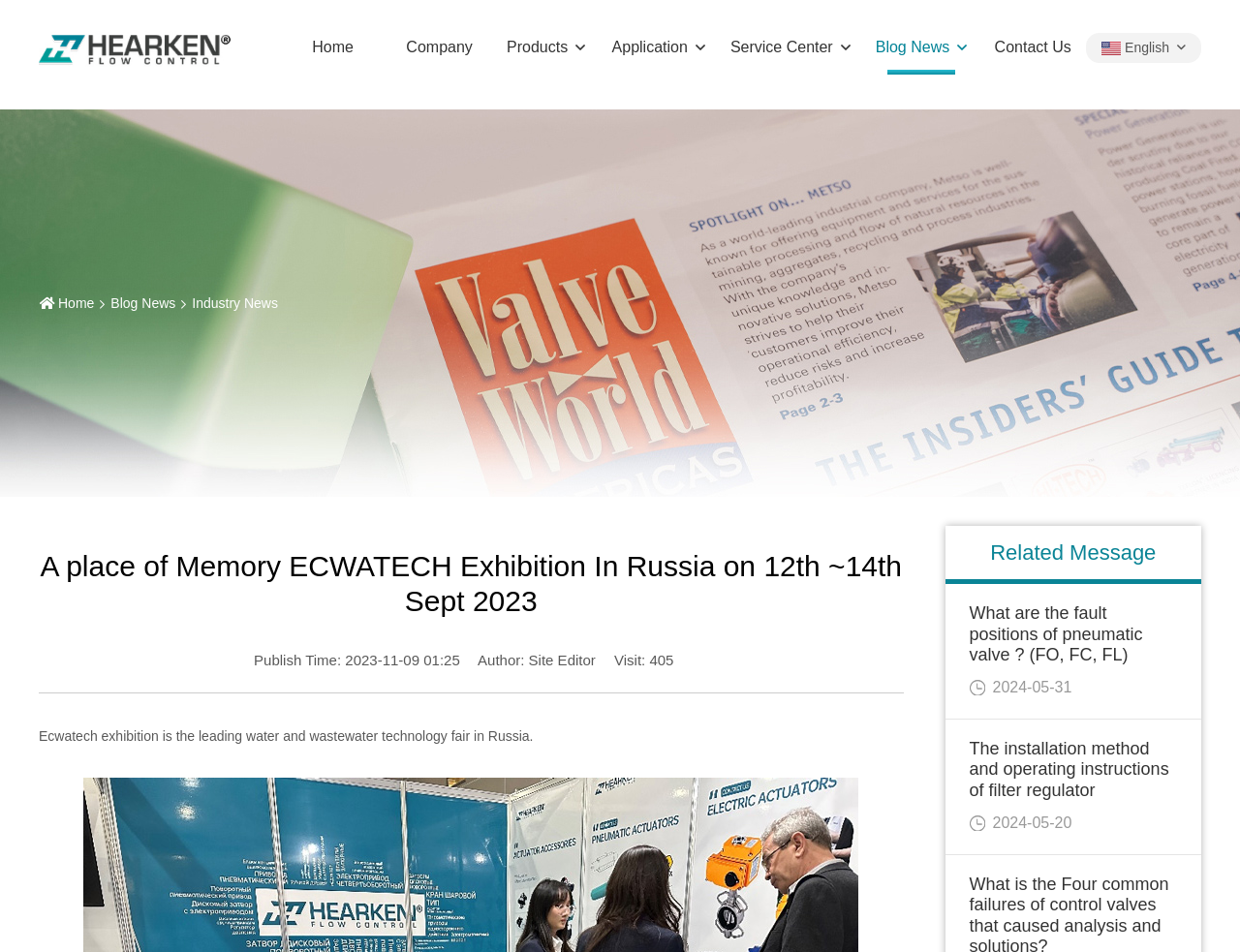Please specify the bounding box coordinates in the format (top-left x, top-left y, bottom-right x, bottom-right y), with values ranging from 0 to 1. Identify the bounding box for the UI component described as follows: Blog News

[0.7, 0.022, 0.786, 0.079]